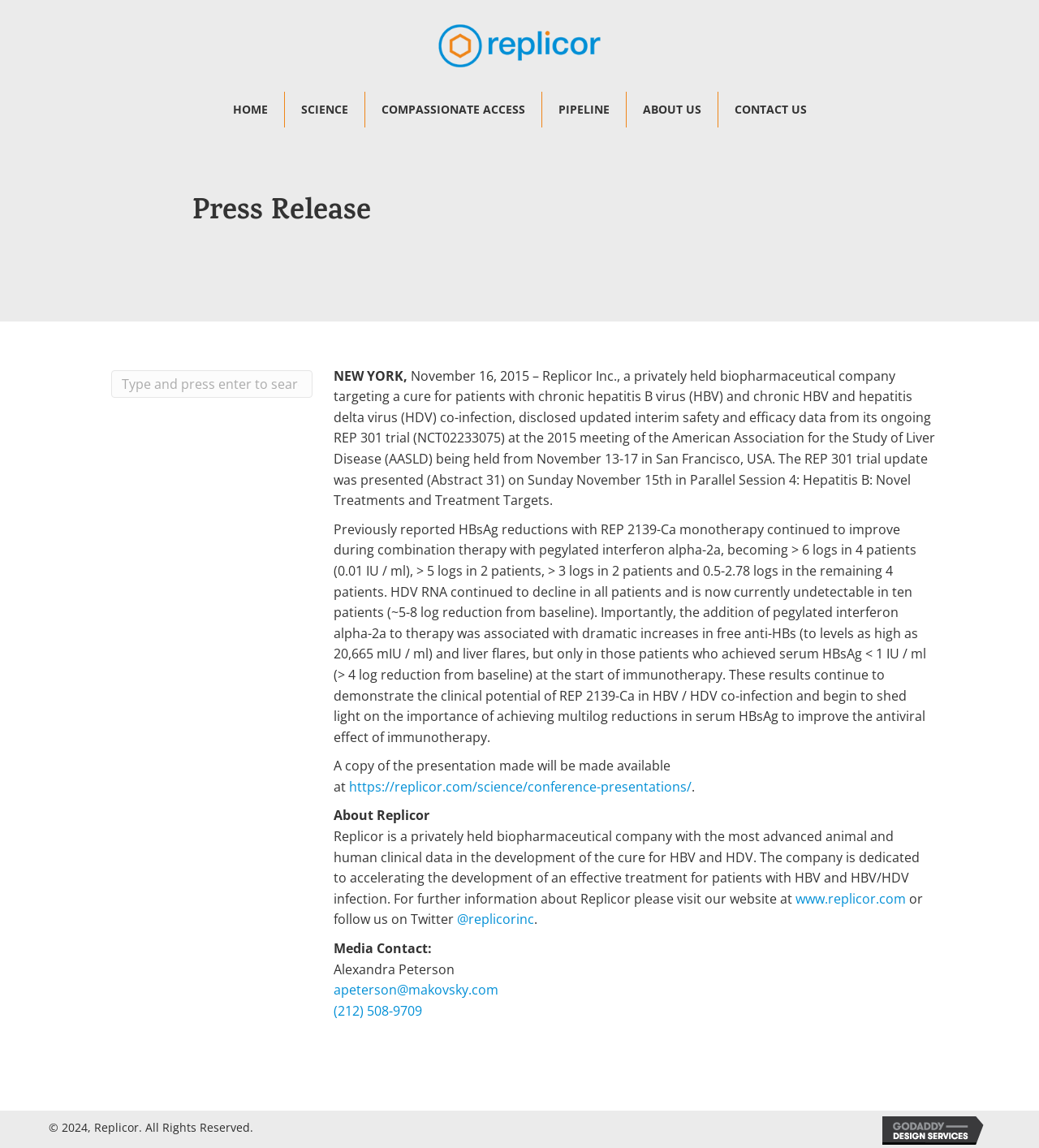Can you give a detailed response to the following question using the information from the image? What is the company name?

I found the company name 'Replicor' by looking at the top-left corner of the webpage, where it is displayed as a logo and a link.